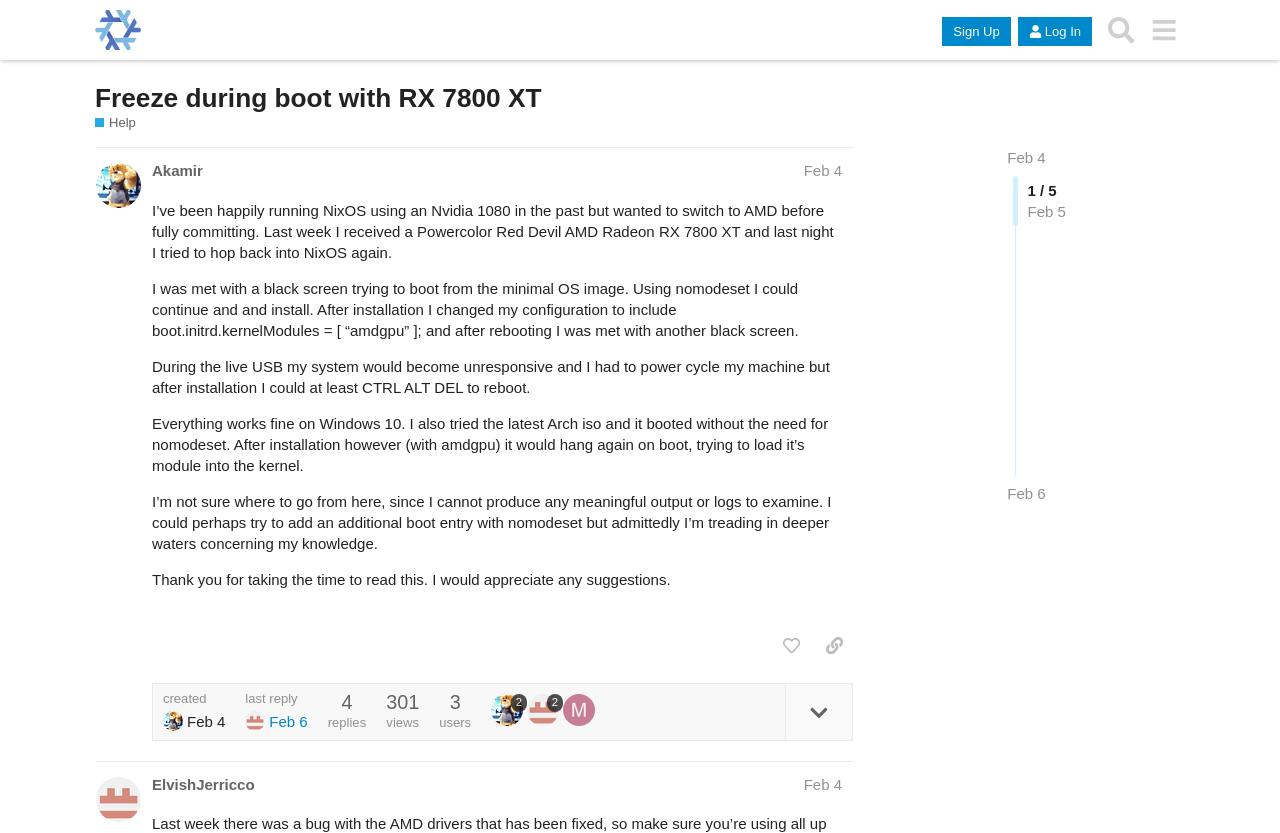Locate the bounding box coordinates of the clickable area needed to fulfill the instruction: "Read the post by Akamir".

[0.075, 0.177, 0.775, 0.913]